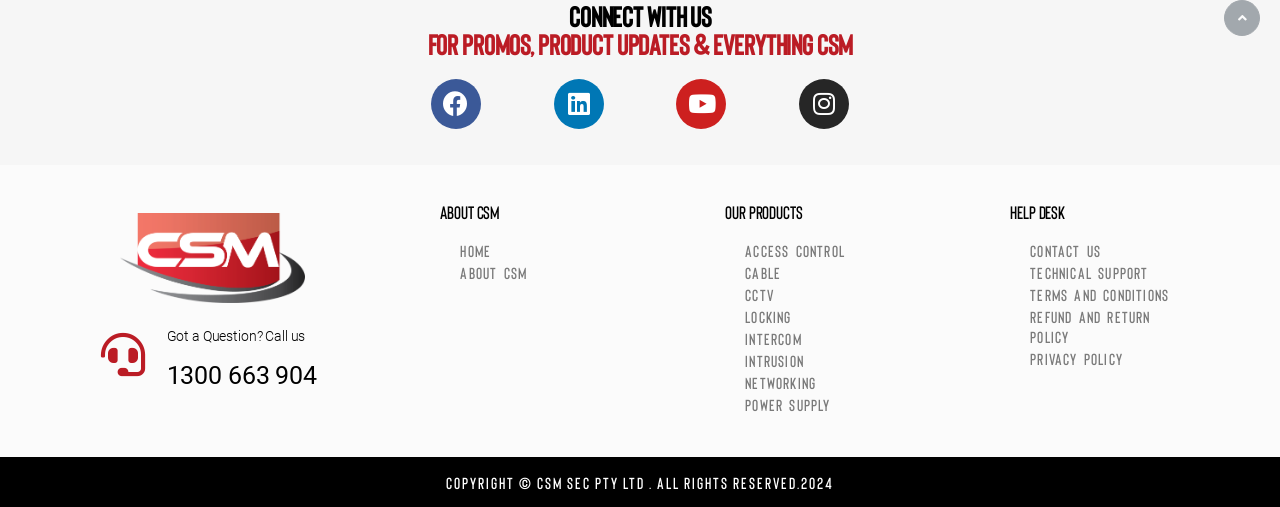Identify the bounding box coordinates for the element you need to click to achieve the following task: "Connect with CSM on Facebook". The coordinates must be four float values ranging from 0 to 1, formatted as [left, top, right, bottom].

[0.336, 0.156, 0.376, 0.254]